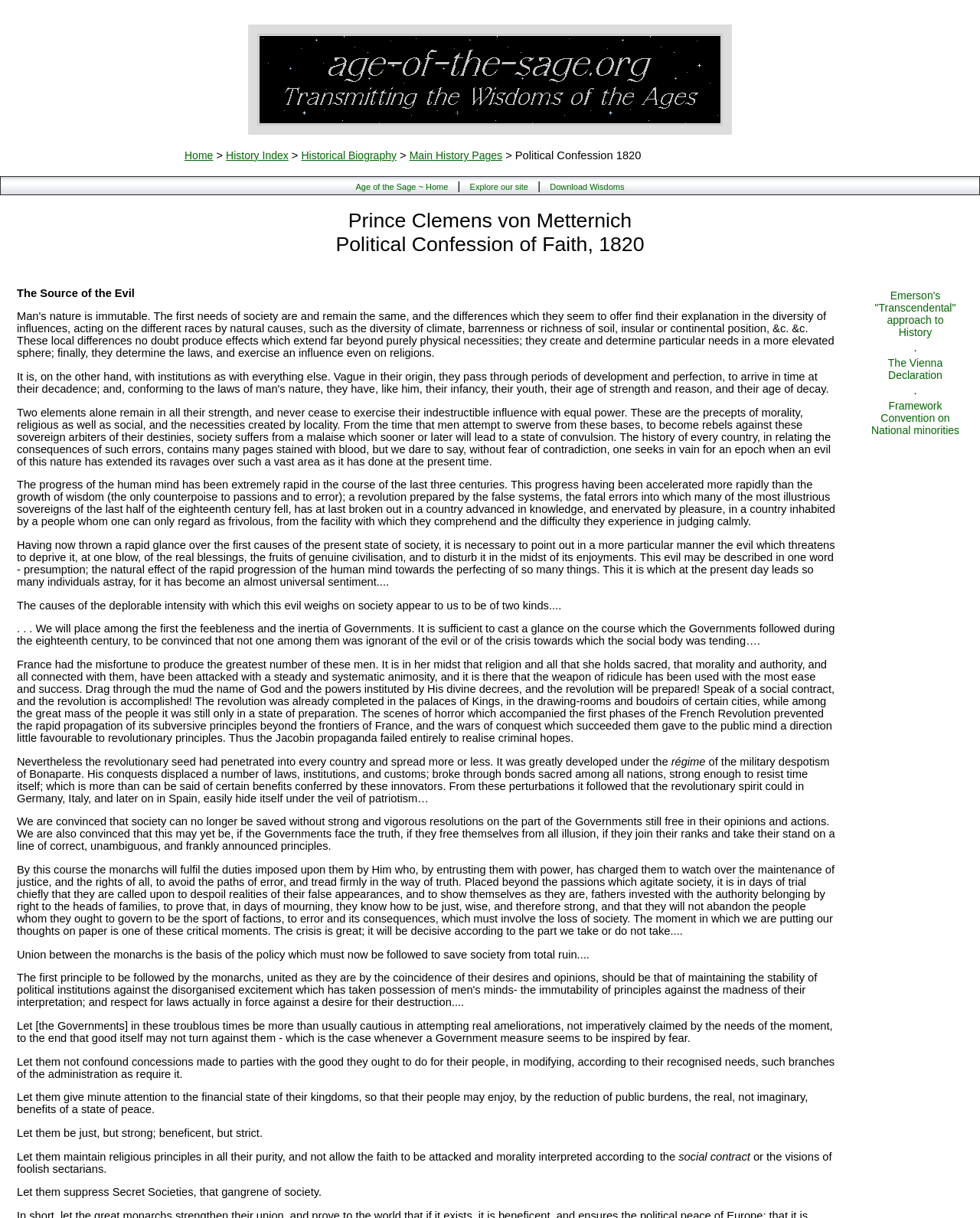Determine the bounding box coordinates of the element that should be clicked to execute the following command: "Click on the 'Create Account' button".

None